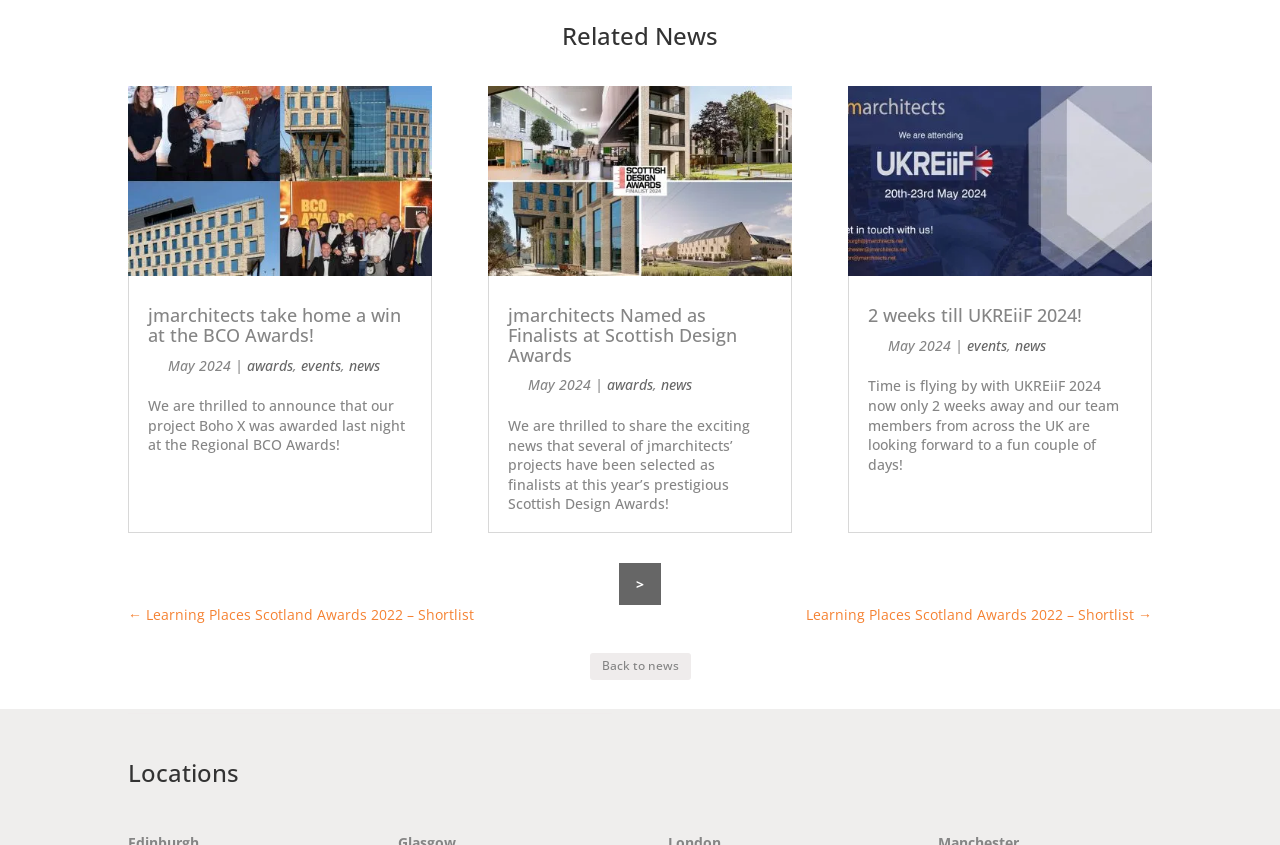Can you give a comprehensive explanation to the question given the content of the image?
What is the date of the second article?

I examined the second article element and found the StaticText 'May 2024' which indicates the date of the second article.